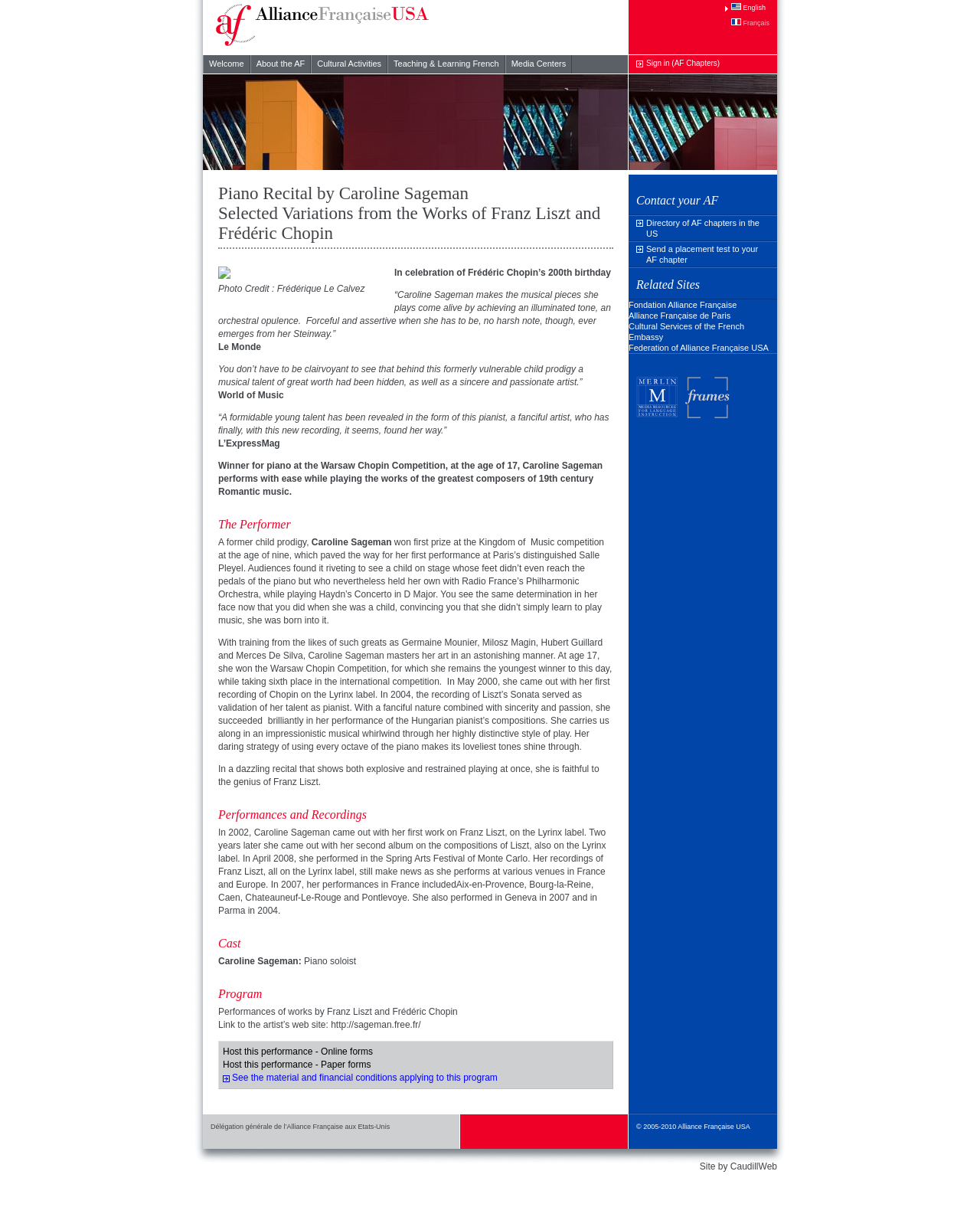Can you pinpoint the bounding box coordinates for the clickable element required for this instruction: "Learn more about 'Zacky Website Builder'"? The coordinates should be four float numbers between 0 and 1, i.e., [left, top, right, bottom].

None